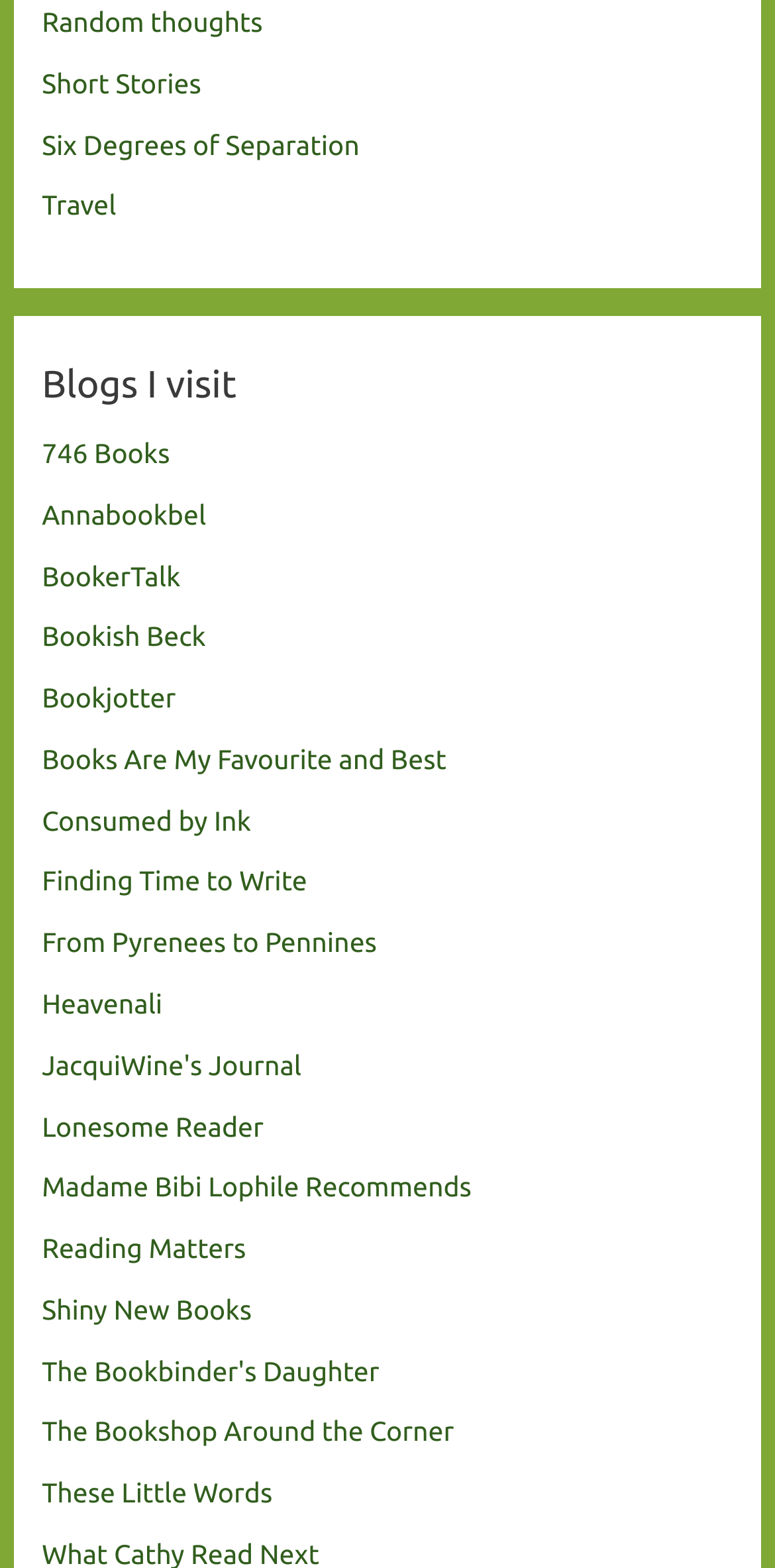What is the first category of blogs? Based on the image, give a response in one word or a short phrase.

Random thoughts